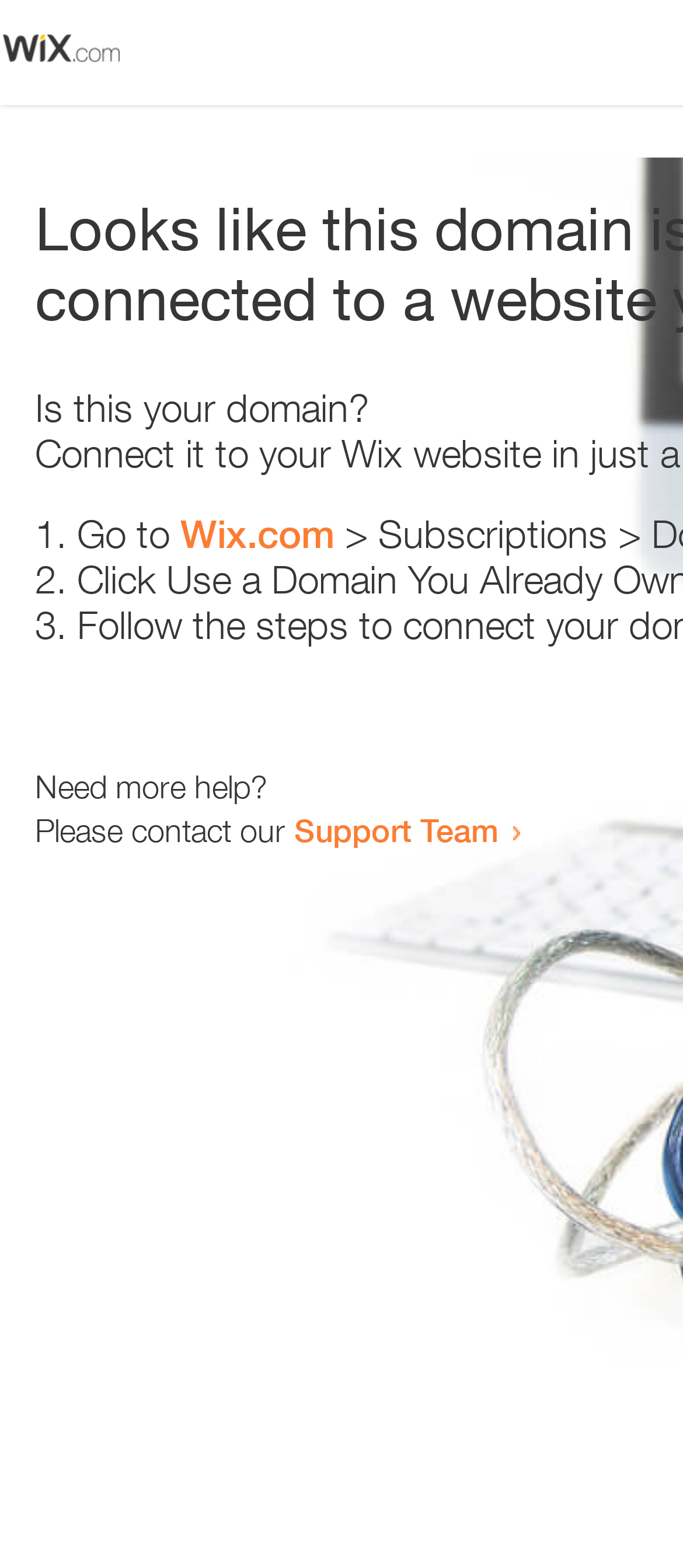Mark the bounding box of the element that matches the following description: "Support Team".

[0.431, 0.517, 0.731, 0.541]